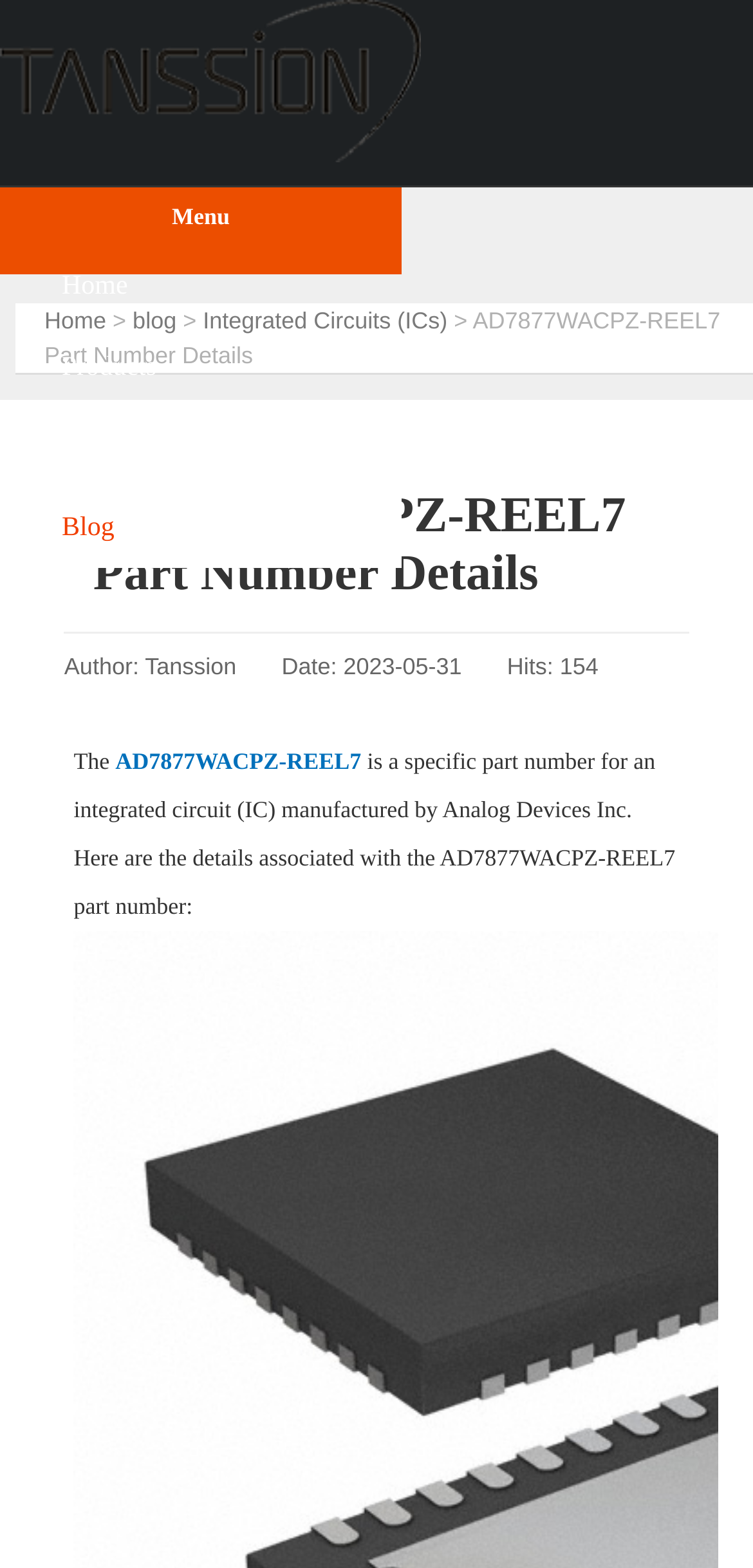Locate the bounding box coordinates of the area that needs to be clicked to fulfill the following instruction: "read blog". The coordinates should be in the format of four float numbers between 0 and 1, namely [left, top, right, bottom].

[0.176, 0.196, 0.234, 0.213]